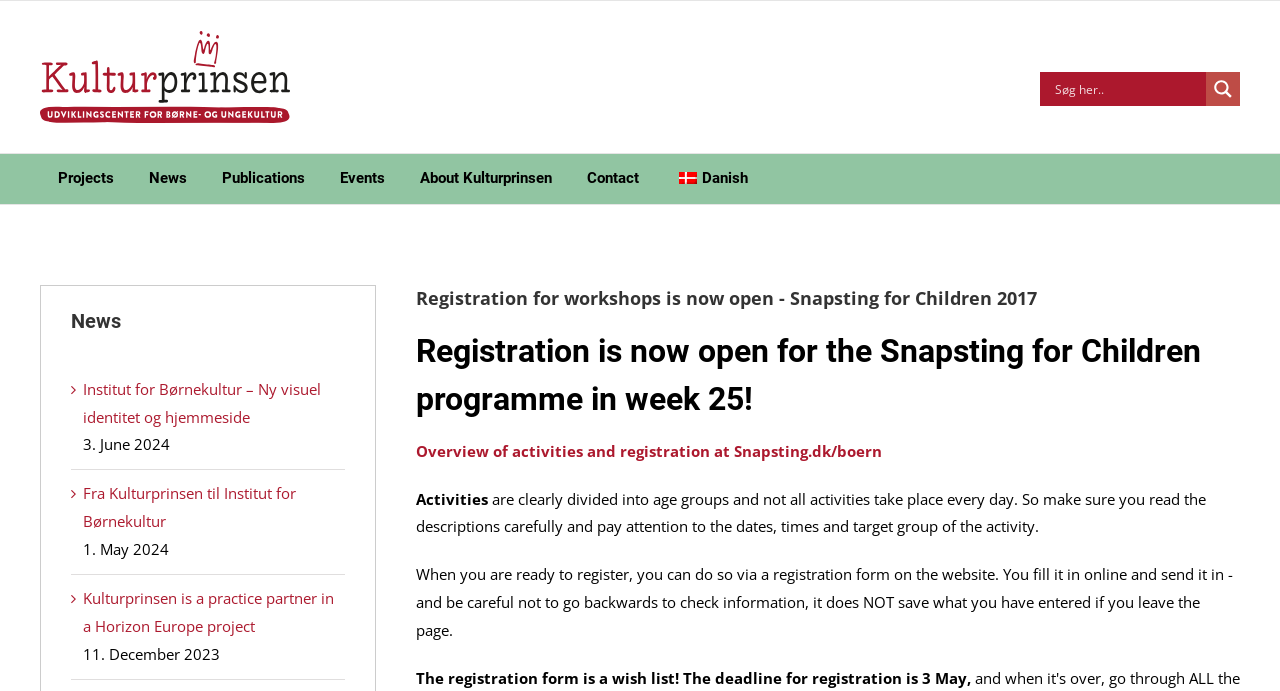Find the UI element described as: "aria-label="Search input" name="phrase" placeholder="Søg her.."" and predict its bounding box coordinates. Ensure the coordinates are four float numbers between 0 and 1, [left, top, right, bottom].

[0.824, 0.105, 0.938, 0.154]